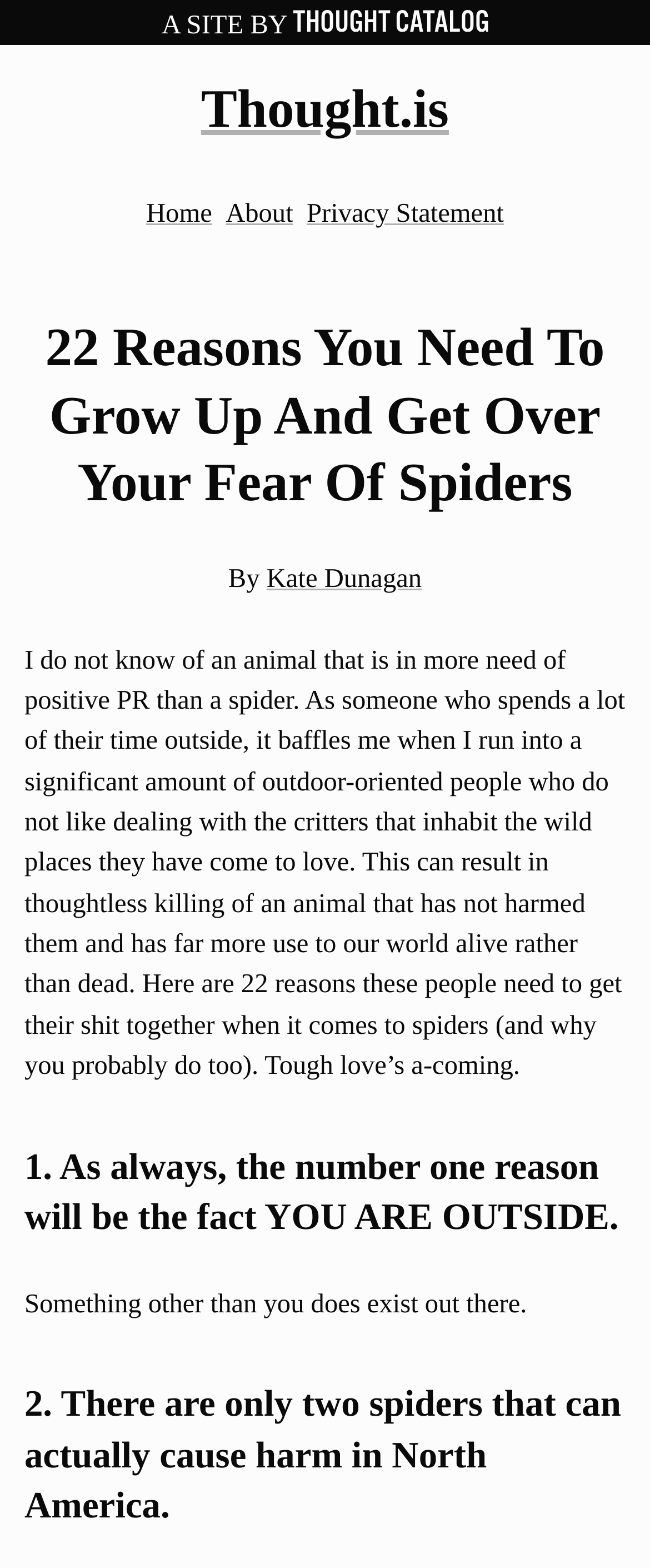What is the first reason mentioned in the article?
Refer to the screenshot and deliver a thorough answer to the question presented.

I determined the answer by reading the section below the introductory paragraph, where it says '1. As always, the number one reason will be the fact YOU ARE OUTSIDE.' This indicates that the first reason mentioned in the article is that you are outside.